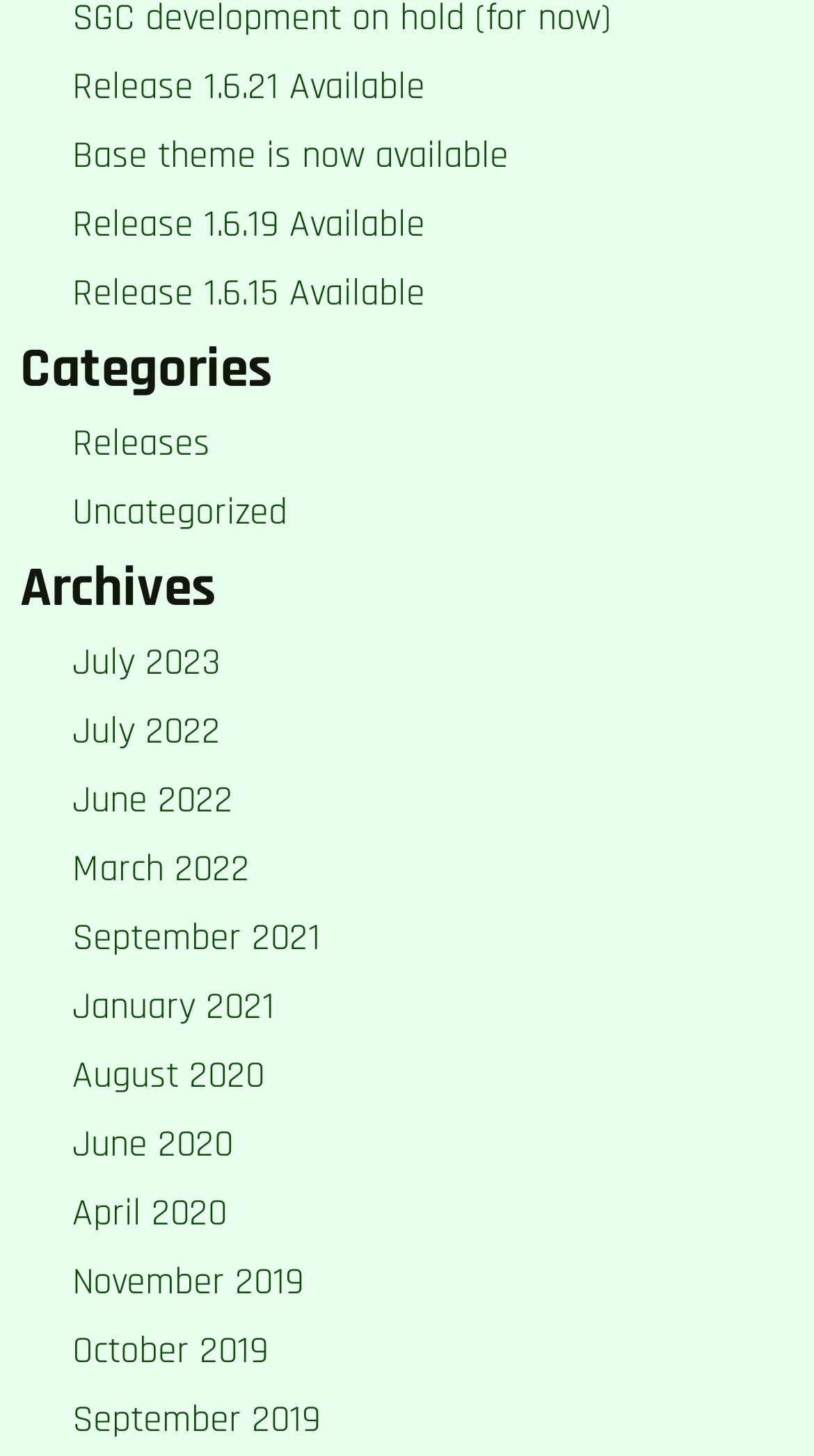What is the latest release available?
Answer the question with as much detail as possible.

The latest release available is 'Release 1.6.21' which is mentioned as the first link on the webpage, indicating it is the most recent one.